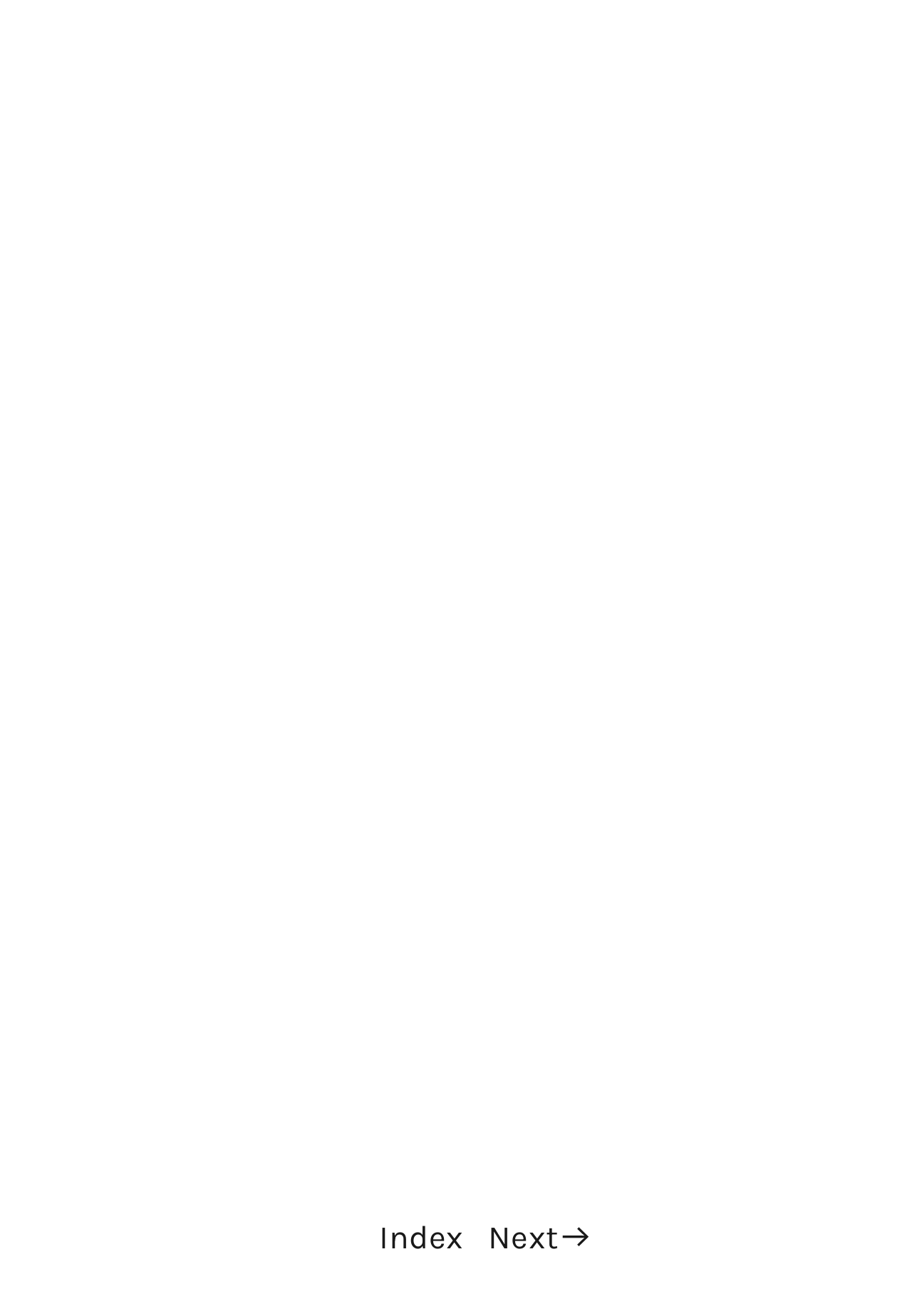Given the element description "Hyper Nollie", identify the bounding box of the corresponding UI element.

[0.343, 0.043, 0.674, 0.194]